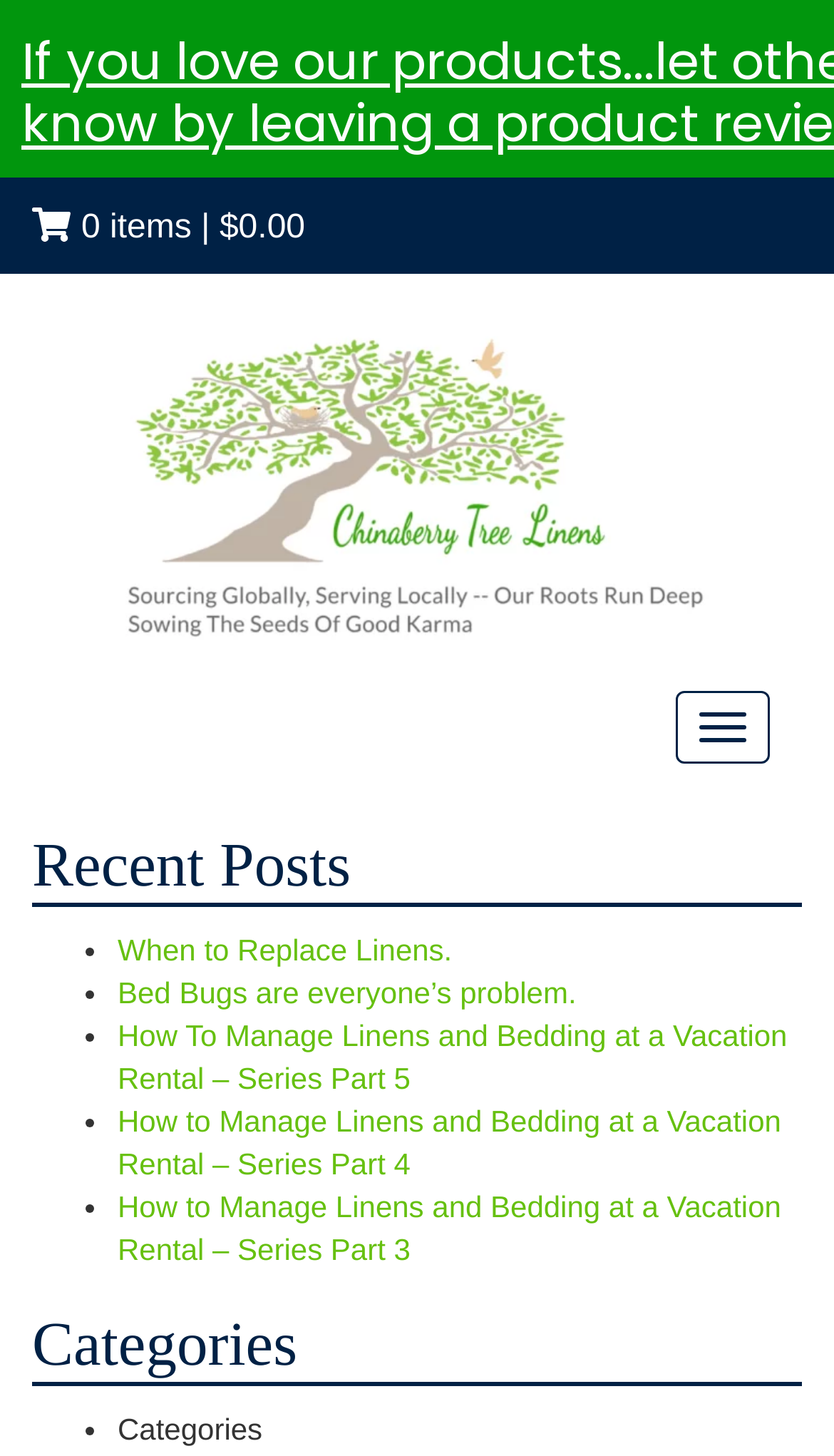Provide a thorough summary of the webpage.

This webpage appears to be a personal blog or website, specifically belonging to Jenish Patel, the owner of Cabana Shores, which is related to Chinaberry Tree Linens. 

At the top left, there is a link showing the number of items in a cart and the total cost, which is currently zero. Next to it, there is a long link that spans almost the entire width of the page, but its content is not specified. Below this link, there is a complementary section that contains an image, likely a screenshot.

On the right side of the page, there is a button to toggle navigation. Below this button, there is a heading titled "Recent Posts" followed by a list of five links to different blog posts. These posts have titles such as "When to Replace Linens", "Bed Bugs are everyone's problem", and several parts of a series on managing linens and bedding at a vacation rental. Each list item is marked with a bullet point.

Further down the page, there is another heading titled "Categories", but it does not have any associated links or content.